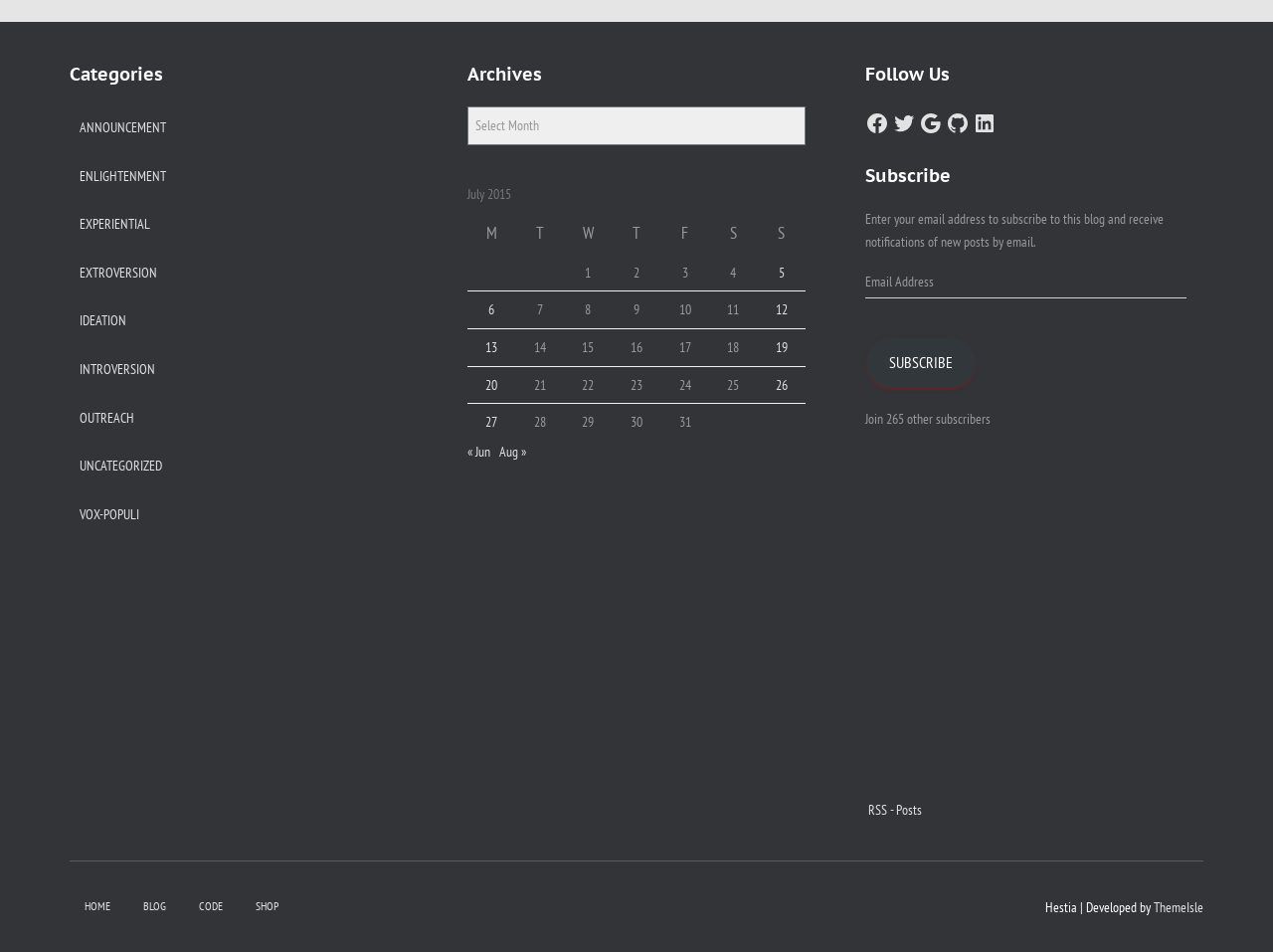Determine the bounding box for the HTML element described here: "Experiential". The coordinates should be given as [left, top, right, bottom] with each number being a float between 0 and 1.

[0.062, 0.213, 0.118, 0.259]